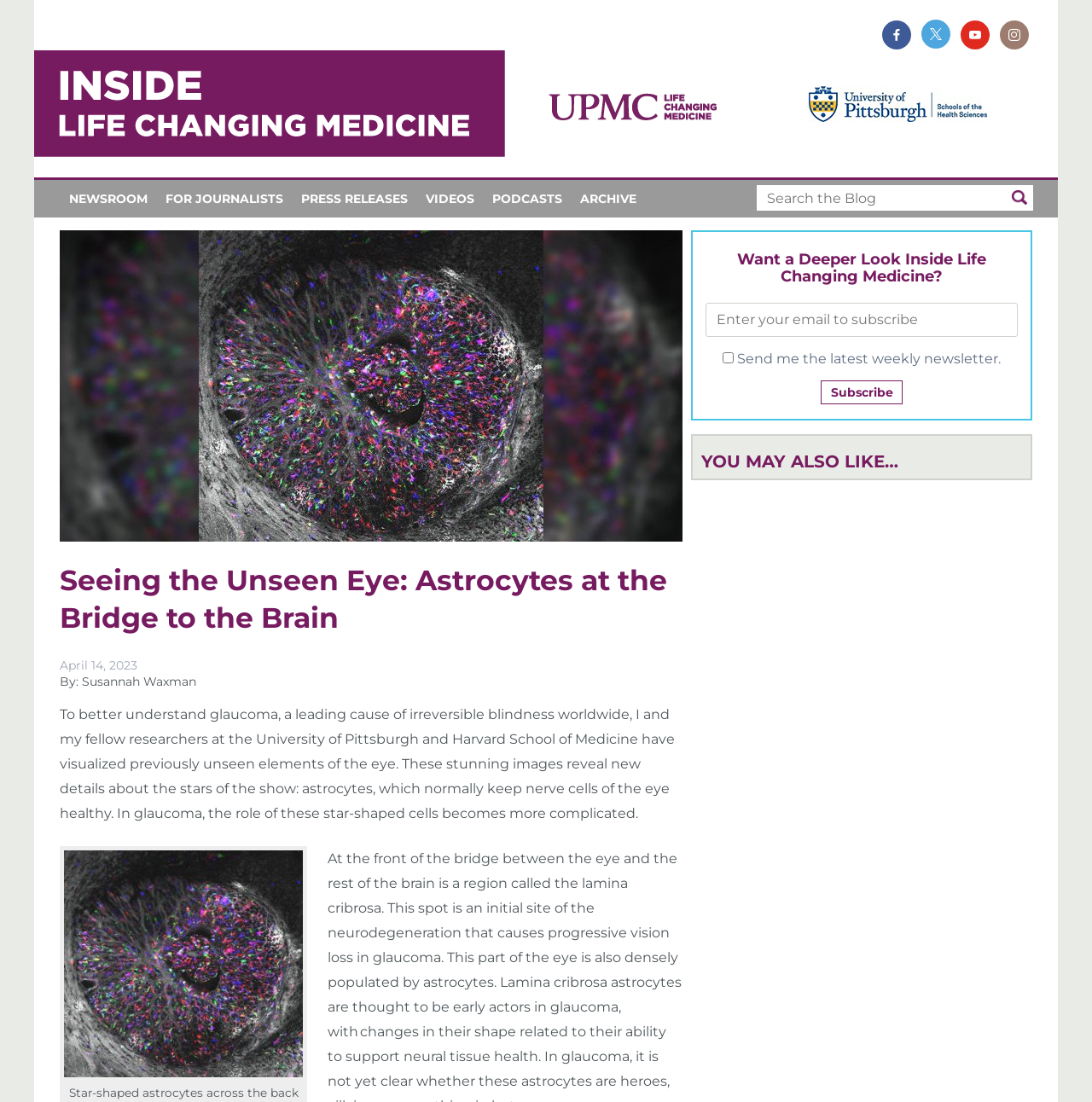Please provide a comprehensive response to the question based on the details in the image: What is the date of the latest article?

The date of the latest article can be found by looking at the time element, which displays 'April 14, 2023'.